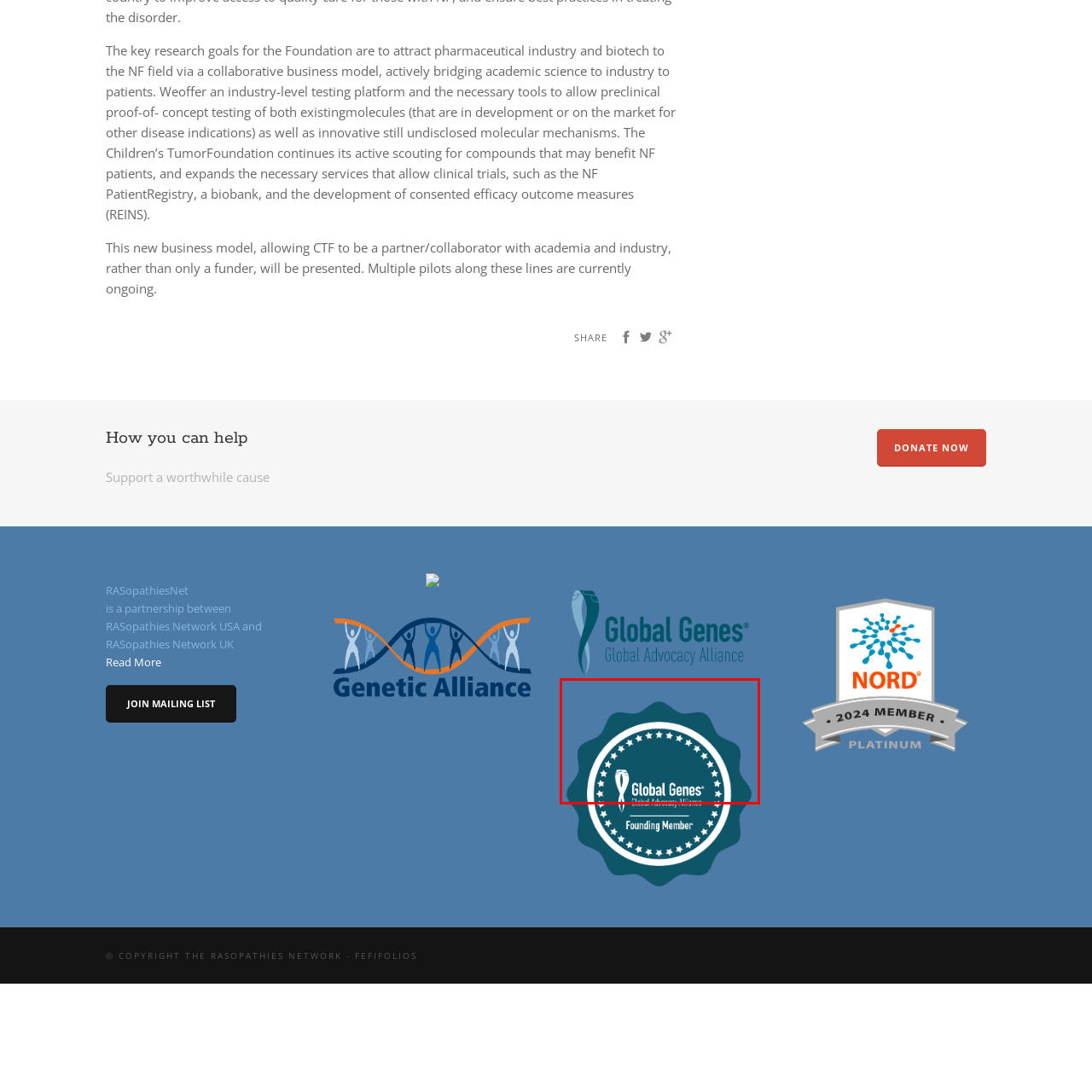What is written at the center of the logo?
Focus on the visual details within the red bounding box and provide an in-depth answer based on your observations.

The name 'Global Genes' is prominently displayed at the center of the logo, indicating the organization's identity and purpose. It is underscored by the phrase 'Global Advocacy Alliance', which further clarifies the organization's mission.